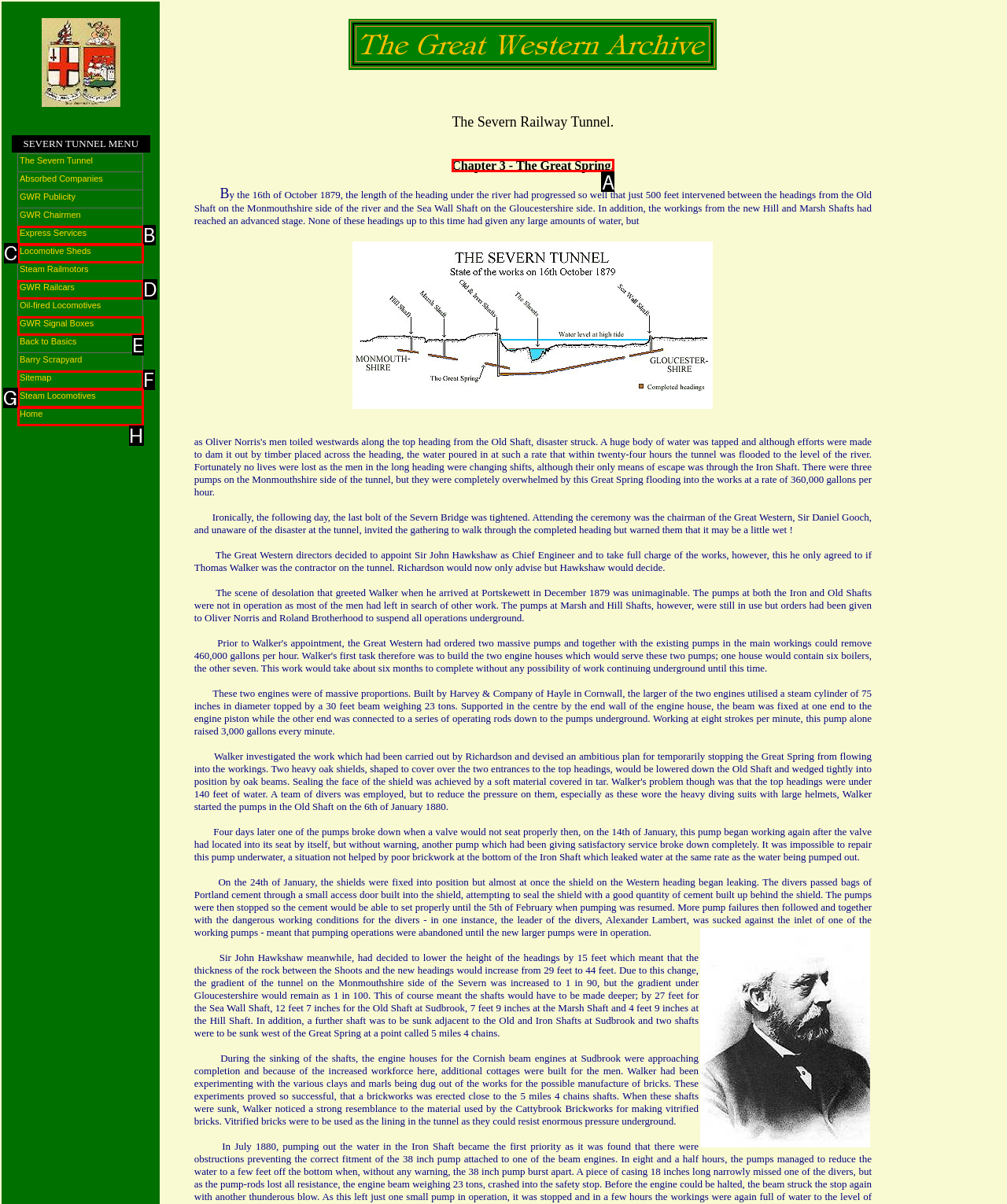Indicate which red-bounded element should be clicked to perform the task: View the 'Chapter 3 - The Great Spring' section Answer with the letter of the correct option.

A